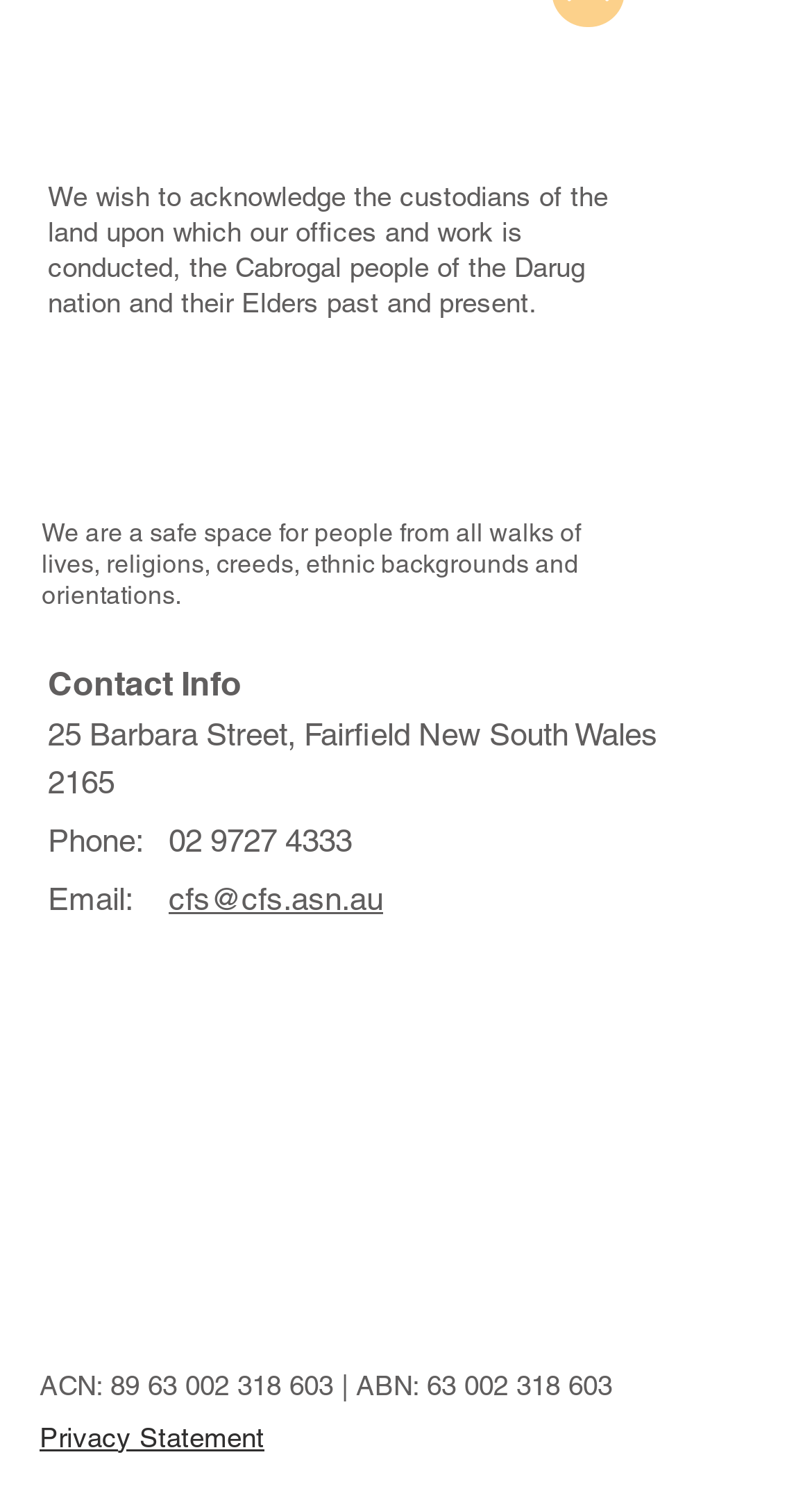Please identify the bounding box coordinates of the region to click in order to complete the given instruction: "Visit the email address". The coordinates should be four float numbers between 0 and 1, i.e., [left, top, right, bottom].

[0.208, 0.588, 0.472, 0.613]